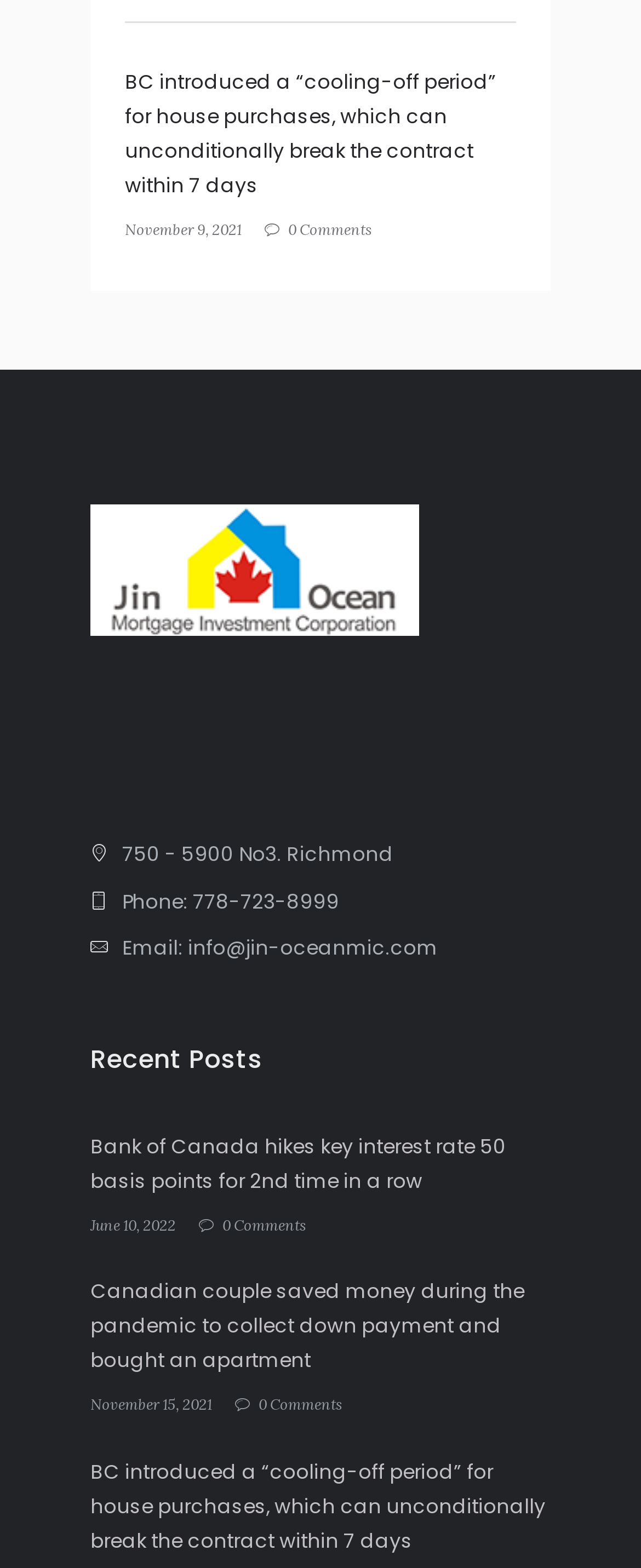How many recent posts are listed?
Answer the question in a detailed and comprehensive manner.

The webpage has a section titled 'Recent Posts' which lists three articles. These articles have headings 'Bank of Canada hikes key interest rate 50 basis points for 2nd time in a row', 'Canadian couple saved money during the pandemic to collect down payment and bought an apartment', and 'BC introduced a “cooling-off period” for house purchases, which can unconditionally break the contract within 7 days'. Therefore, there are three recent posts listed.